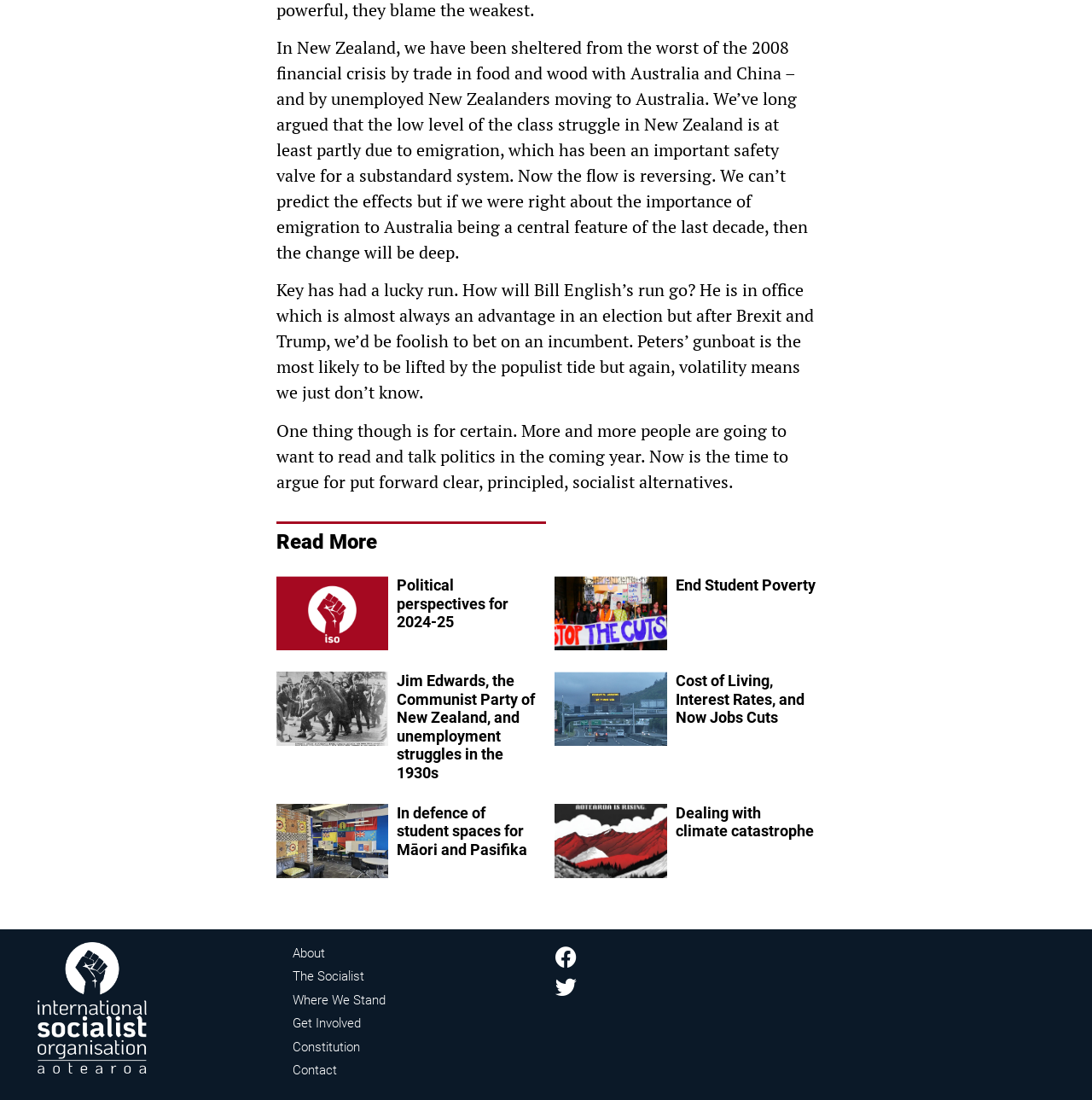Identify the bounding box coordinates necessary to click and complete the given instruction: "Visit the page about Political perspectives for 2024-25".

[0.364, 0.524, 0.466, 0.574]